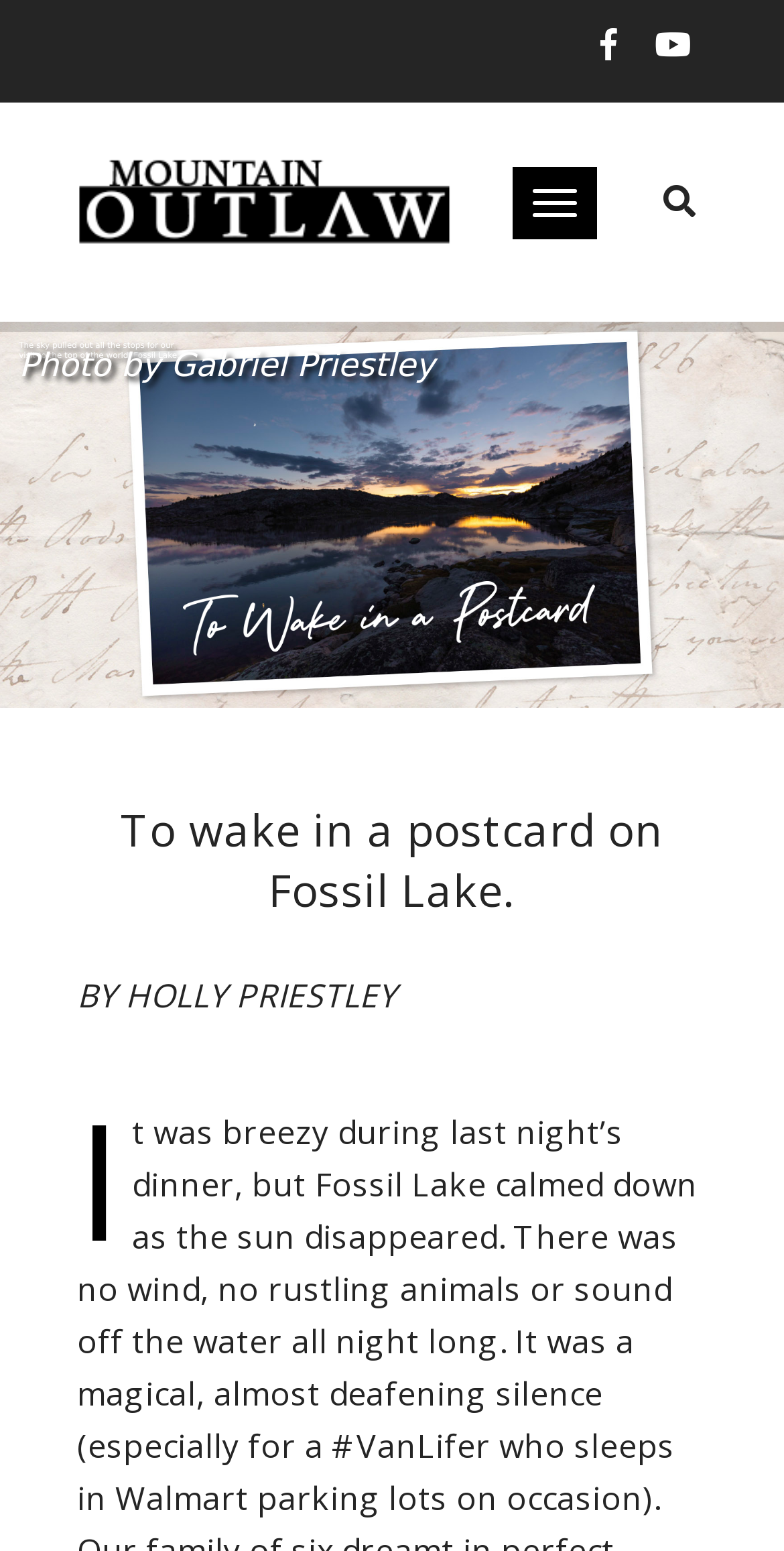Determine the bounding box coordinates for the HTML element mentioned in the following description: "alt="Pet Animal"". The coordinates should be a list of four floats ranging from 0 to 1, represented as [left, top, right, bottom].

None